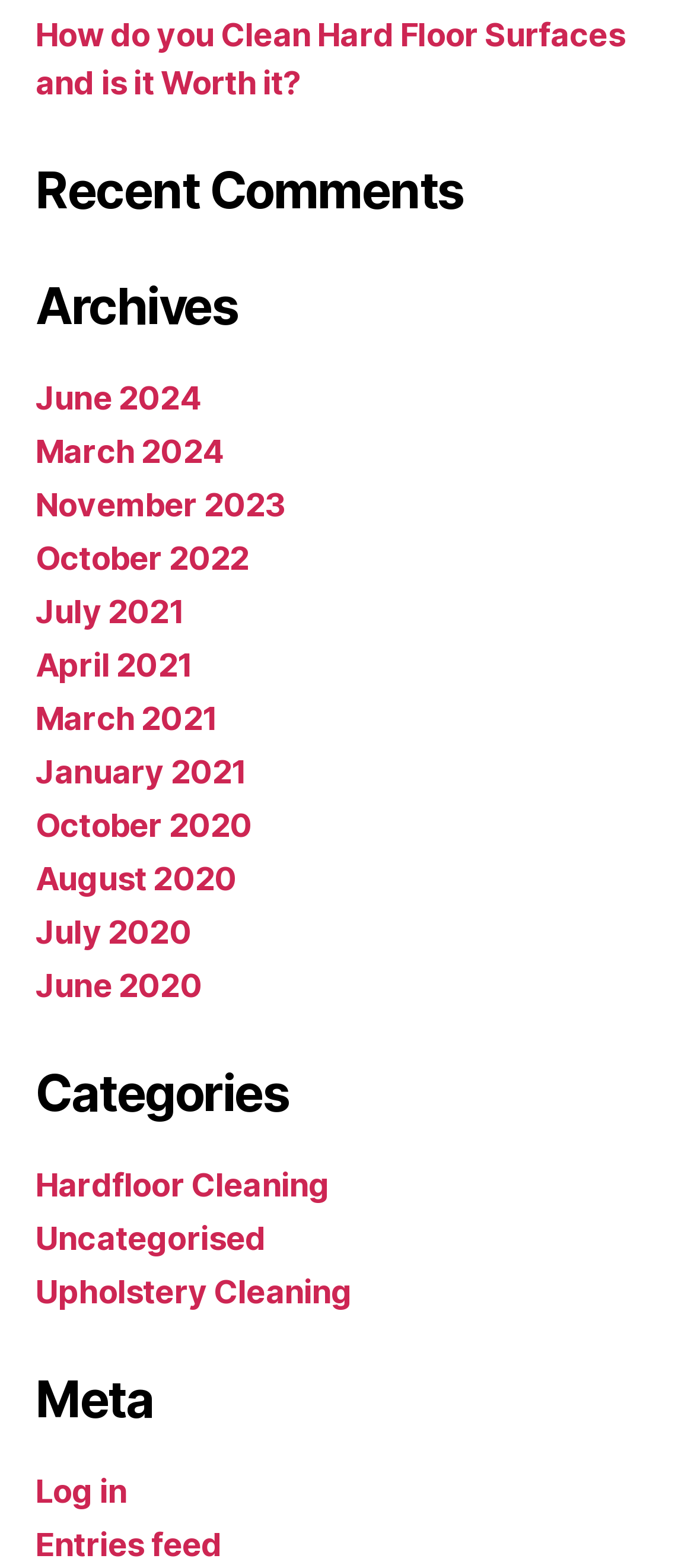Given the element description "June 2024", identify the bounding box of the corresponding UI element.

[0.051, 0.248, 0.291, 0.273]